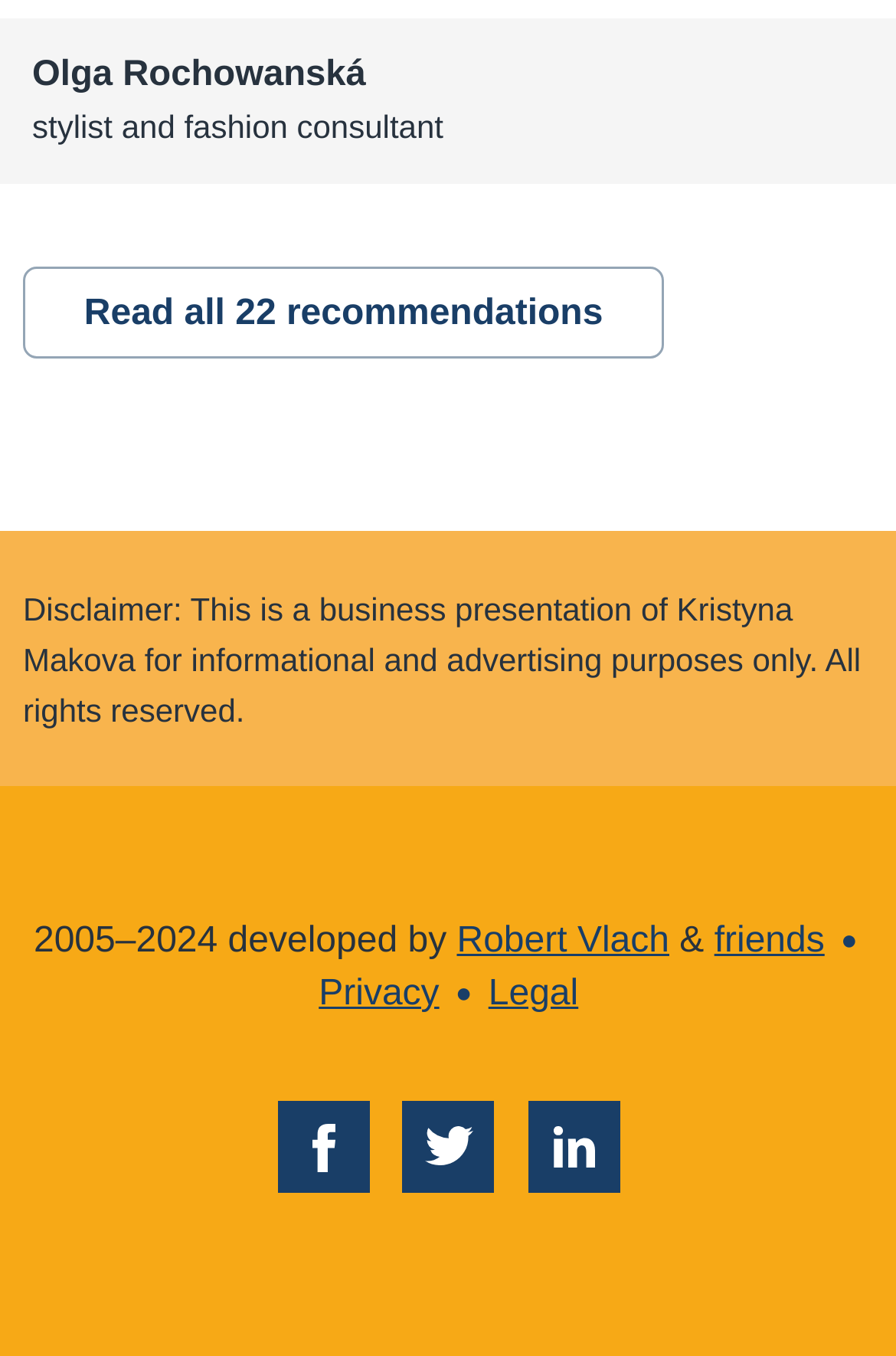Who is the stylist and fashion consultant?
Give a thorough and detailed response to the question.

The webpage has a static text element 'Olga Rochowanská' followed by another static text element 'stylist and fashion consultant', indicating that Olga Rochowanská is the stylist and fashion consultant.